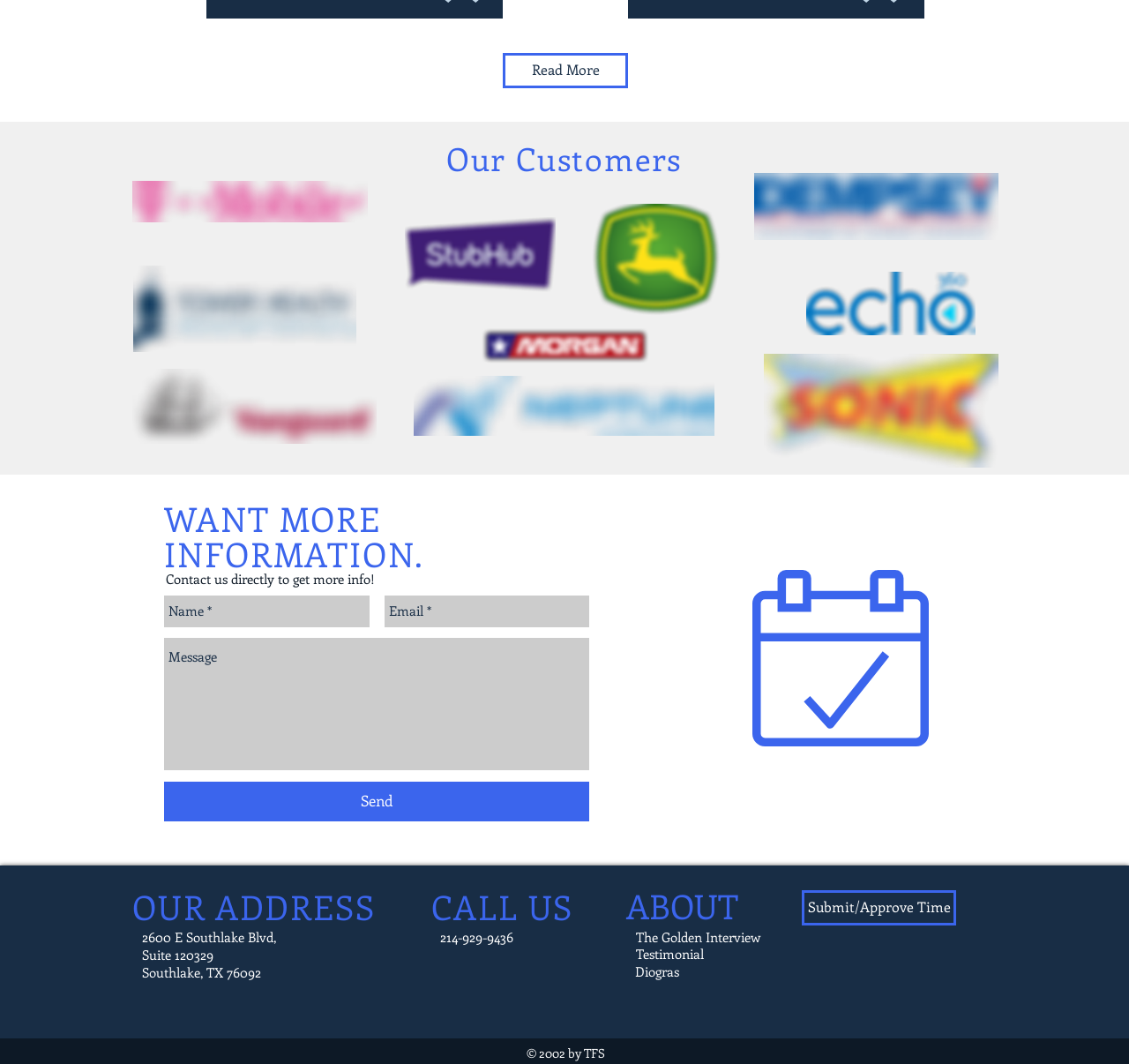Can you find the bounding box coordinates for the element to click on to achieve the instruction: "Enter your name in the 'Name *' field"?

[0.145, 0.559, 0.327, 0.589]